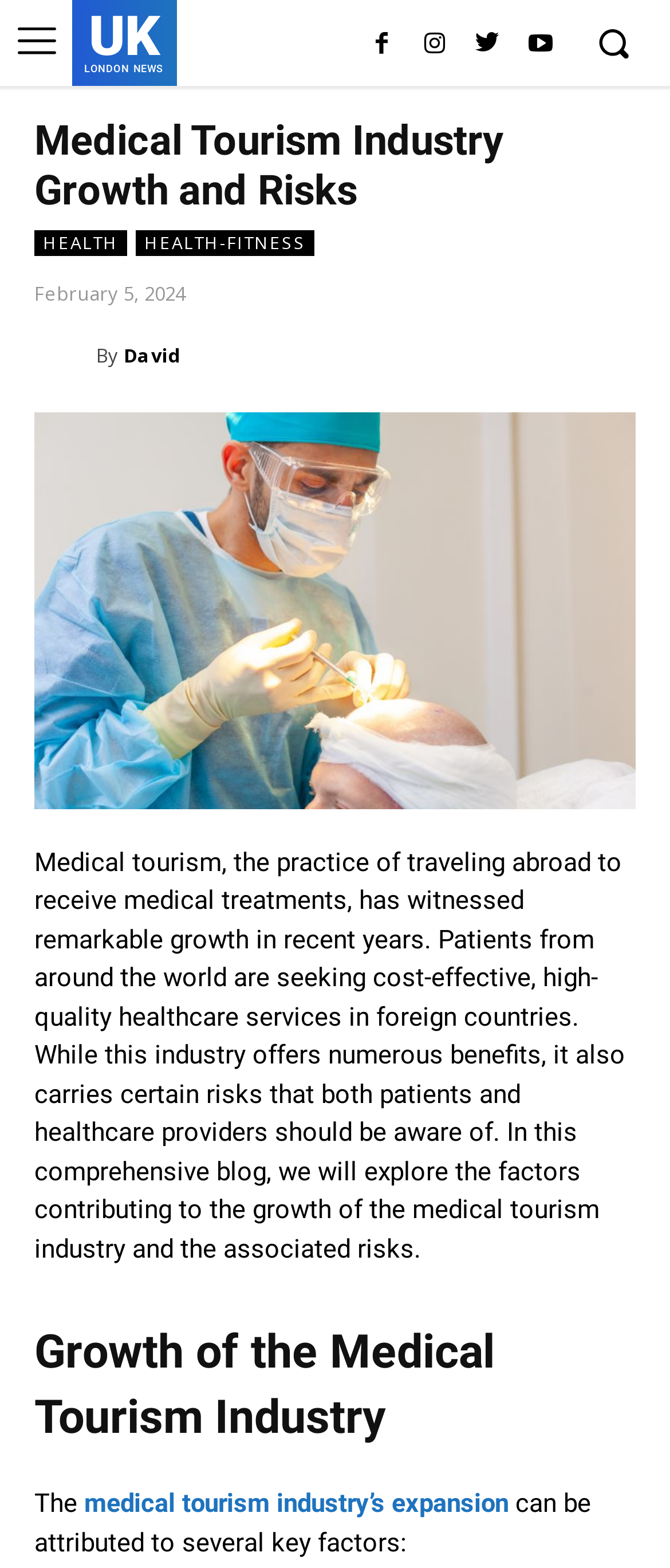What is the date of the blog post?
Please provide a comprehensive answer based on the details in the screenshot.

The date of the blog post can be found by looking at the time element, which contains the text 'February 5, 2024'. This is likely the date when the blog post was published.